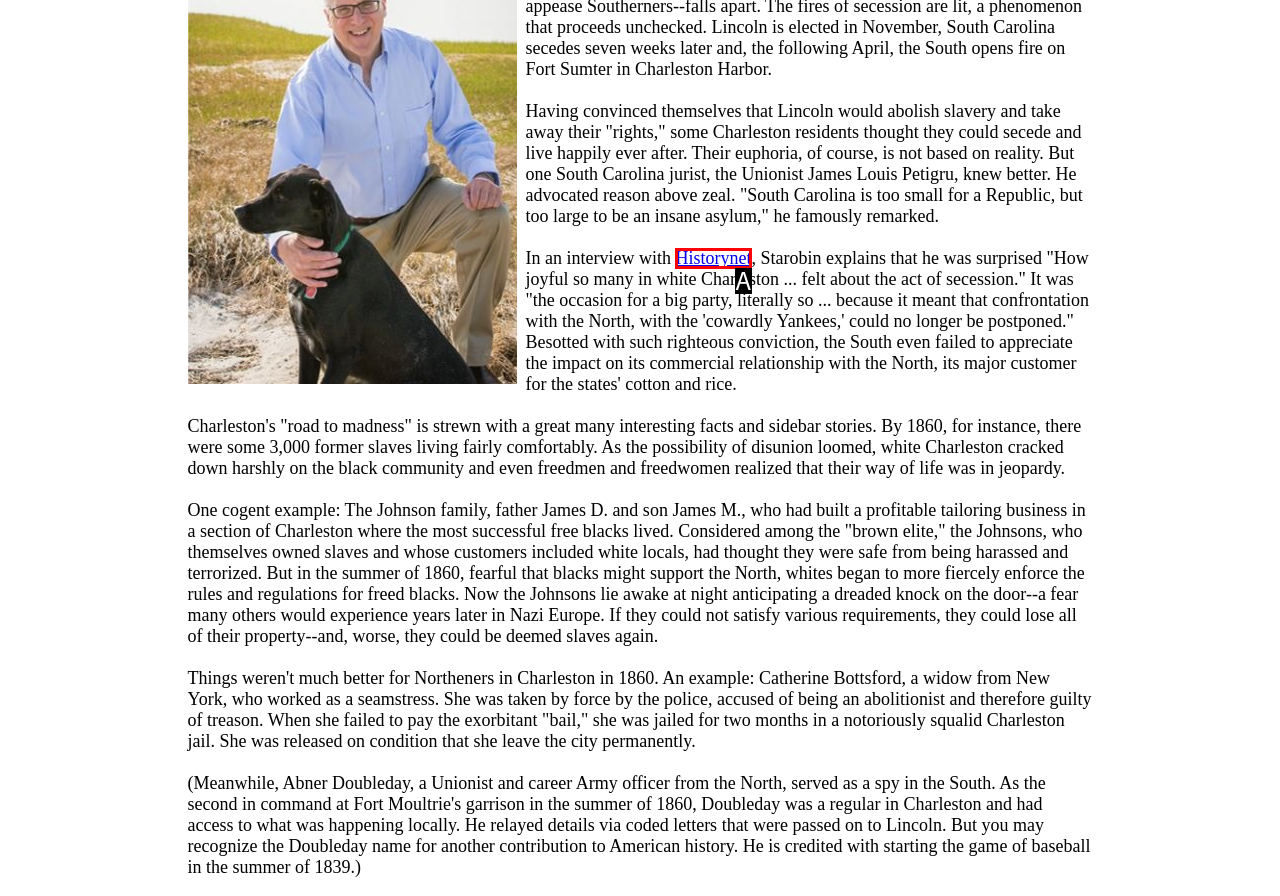Given the description: Historynet, select the HTML element that matches it best. Reply with the letter of the chosen option directly.

A